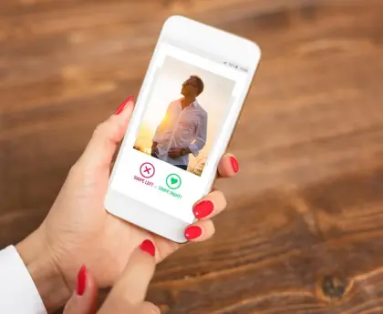What is the background of the image?
Look at the screenshot and respond with a single word or phrase.

Wooden surface